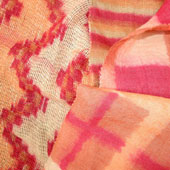Answer briefly with one word or phrase:
What techniques are used in the fabric design?

Geometric and abstract motifs